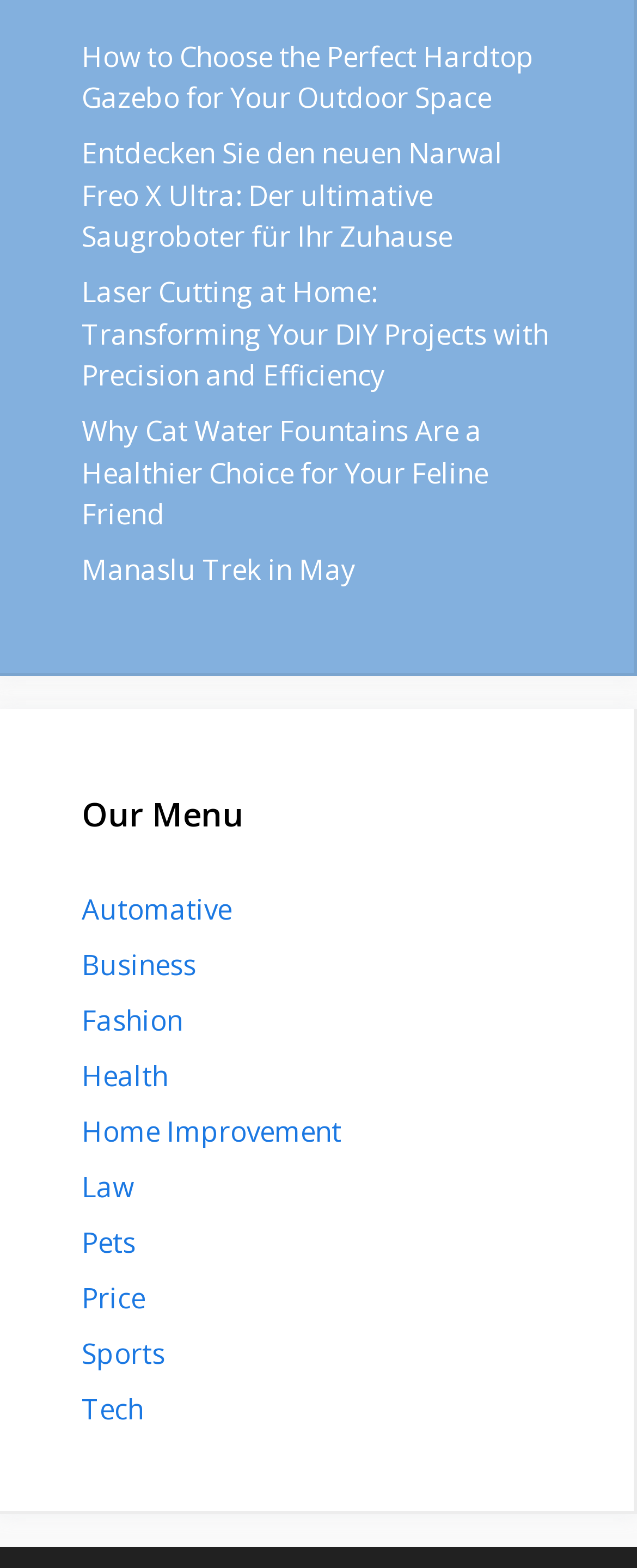Answer the question using only a single word or phrase: 
What is the topic of the link above 'Our Menu'?

Manaslu Trek